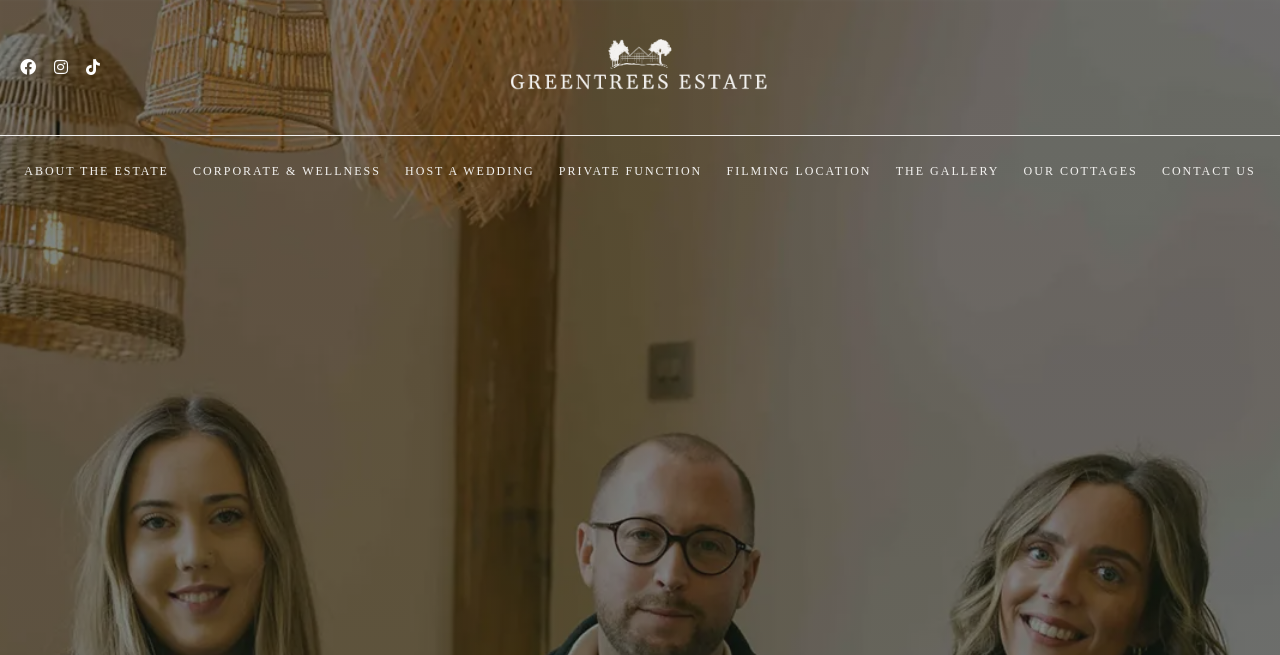Respond to the following question using a concise word or phrase: 
How many social media links are present?

3